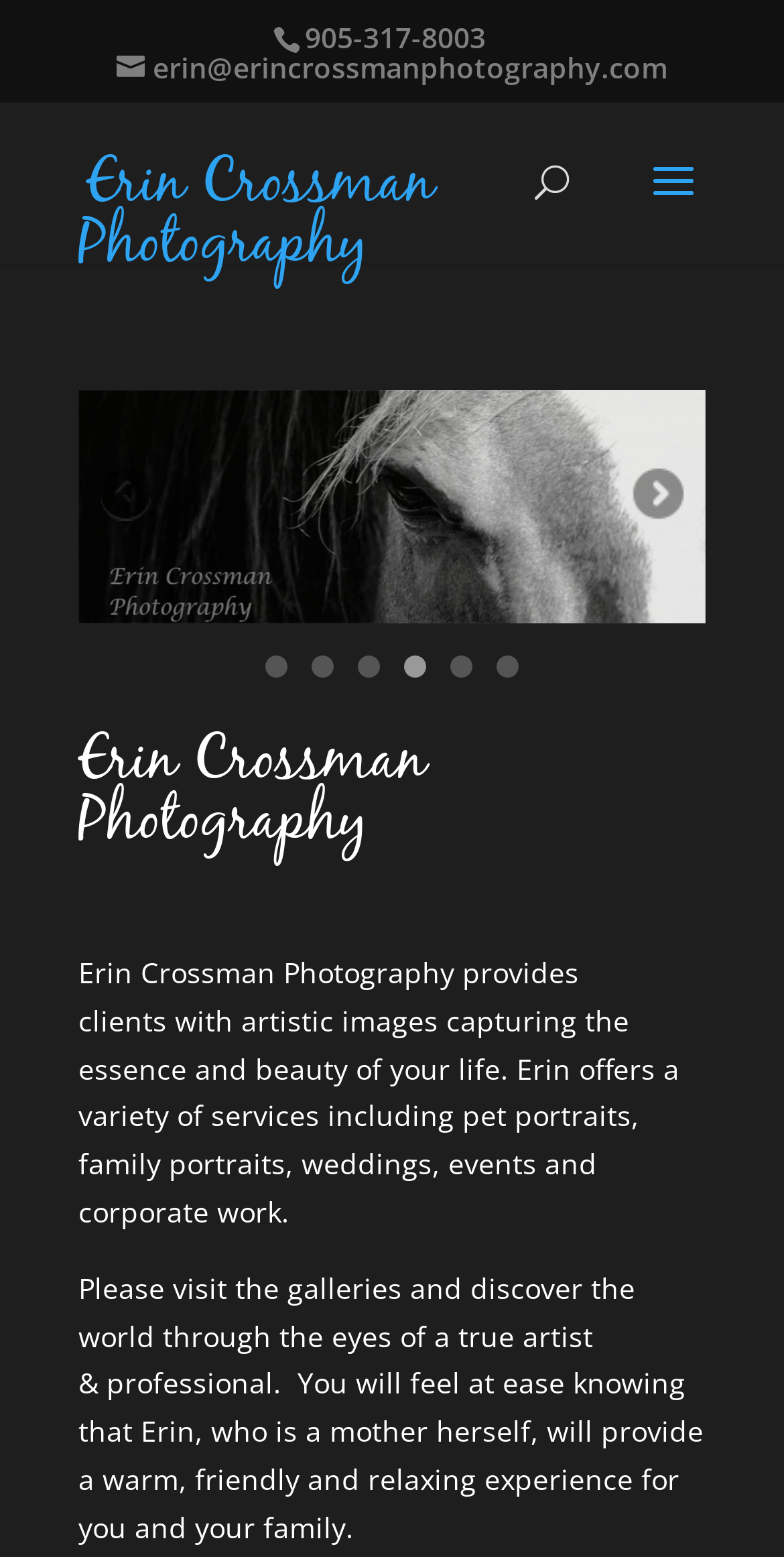Determine the bounding box coordinates of the clickable element necessary to fulfill the instruction: "Go to the next slide". Provide the coordinates as four float numbers within the 0 to 1 range, i.e., [left, top, right, bottom].

[0.797, 0.3, 0.874, 0.338]